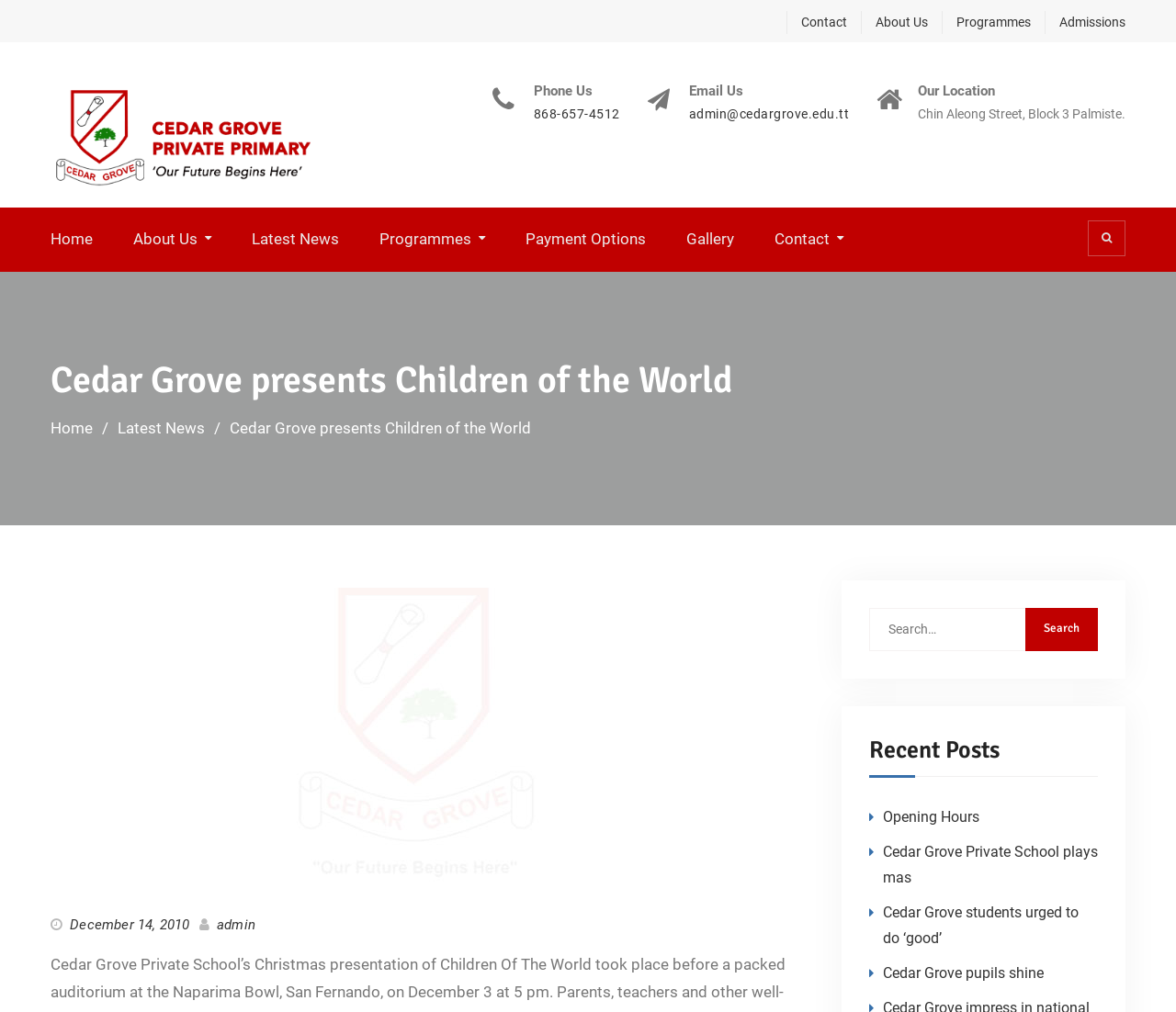What is the email address to contact?
Using the image as a reference, answer with just one word or a short phrase.

admin@cedargrove.edu.tt